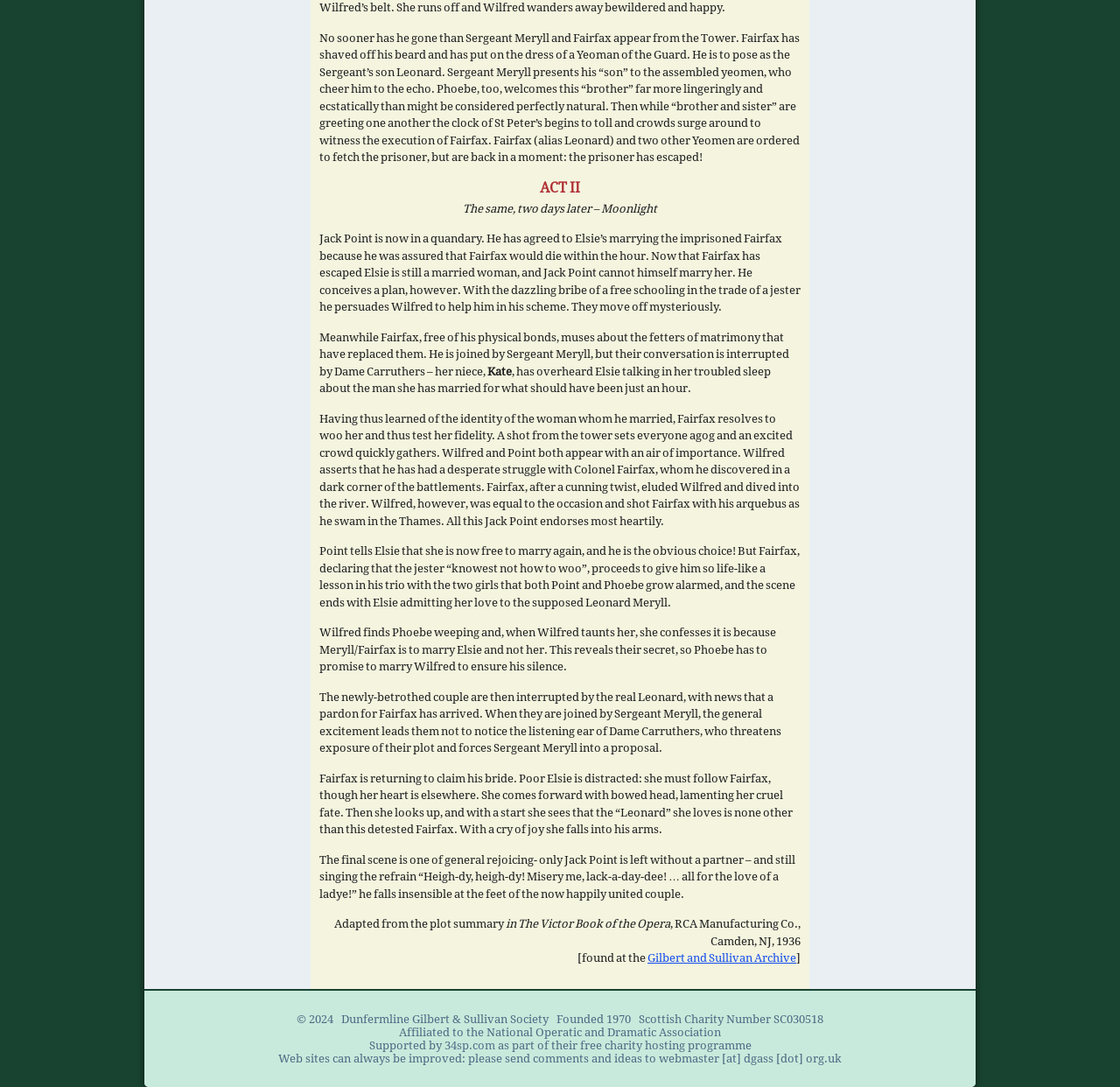Identify the bounding box for the given UI element using the description provided. Coordinates should be in the format (top-left x, top-left y, bottom-right x, bottom-right y) and must be between 0 and 1. Here is the description: 34sp.com

[0.396, 0.956, 0.442, 0.968]